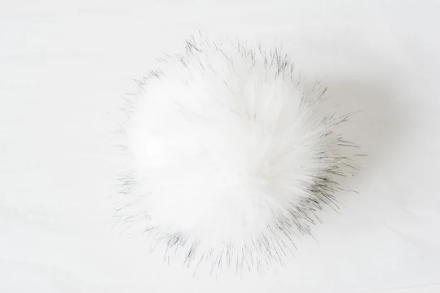Offer a detailed explanation of what is depicted in the image.

This image showcases a fluffy pom pom, characterized by its soft, white texture and distinct black tips, creating a striking contrast. The pom pom exudes a playful yet elegant charm, making it an ideal accessory for a variety of creative projects. Known affectionately as the "unicorn pom," this particular design is praised for its versatility and aesthetics, appealing to crafters and fashion enthusiasts alike. The image, with its clean background, highlights the pom pom's details, inviting viewers to envision how it could enhance their own creations.